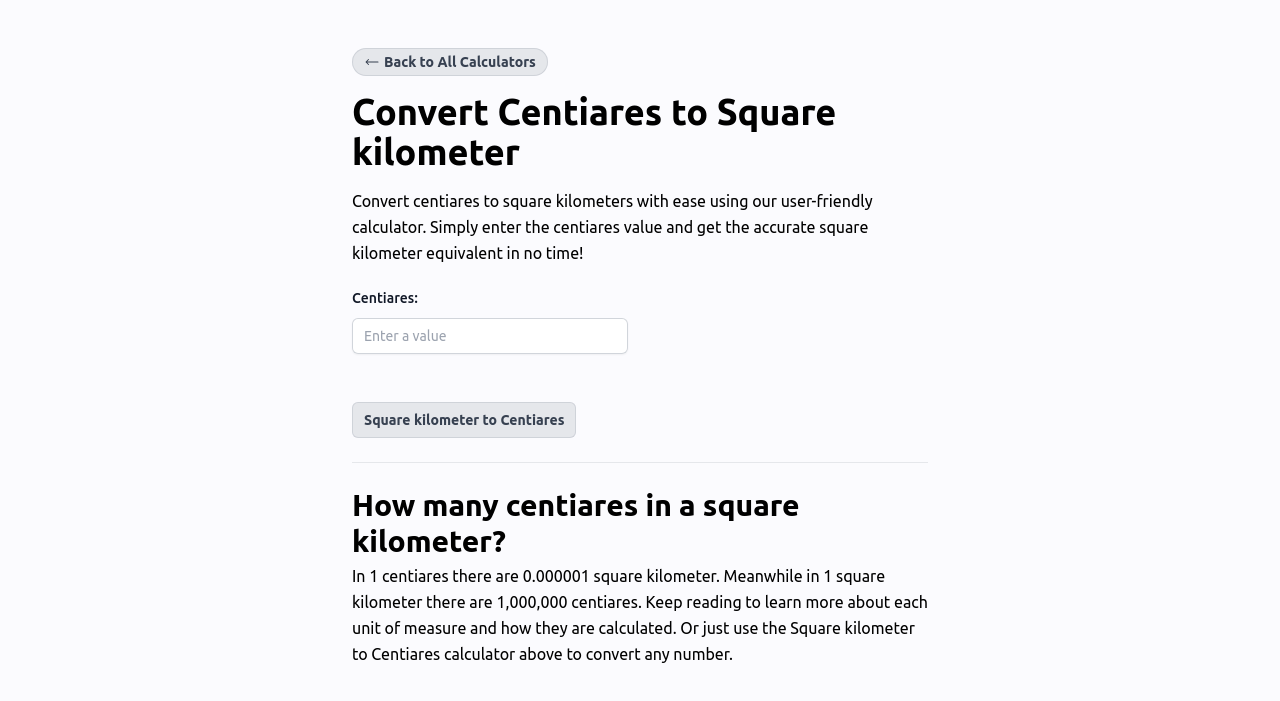Please respond to the question using a single word or phrase:
What is the purpose of this calculator?

Convert centiares to square kilometers